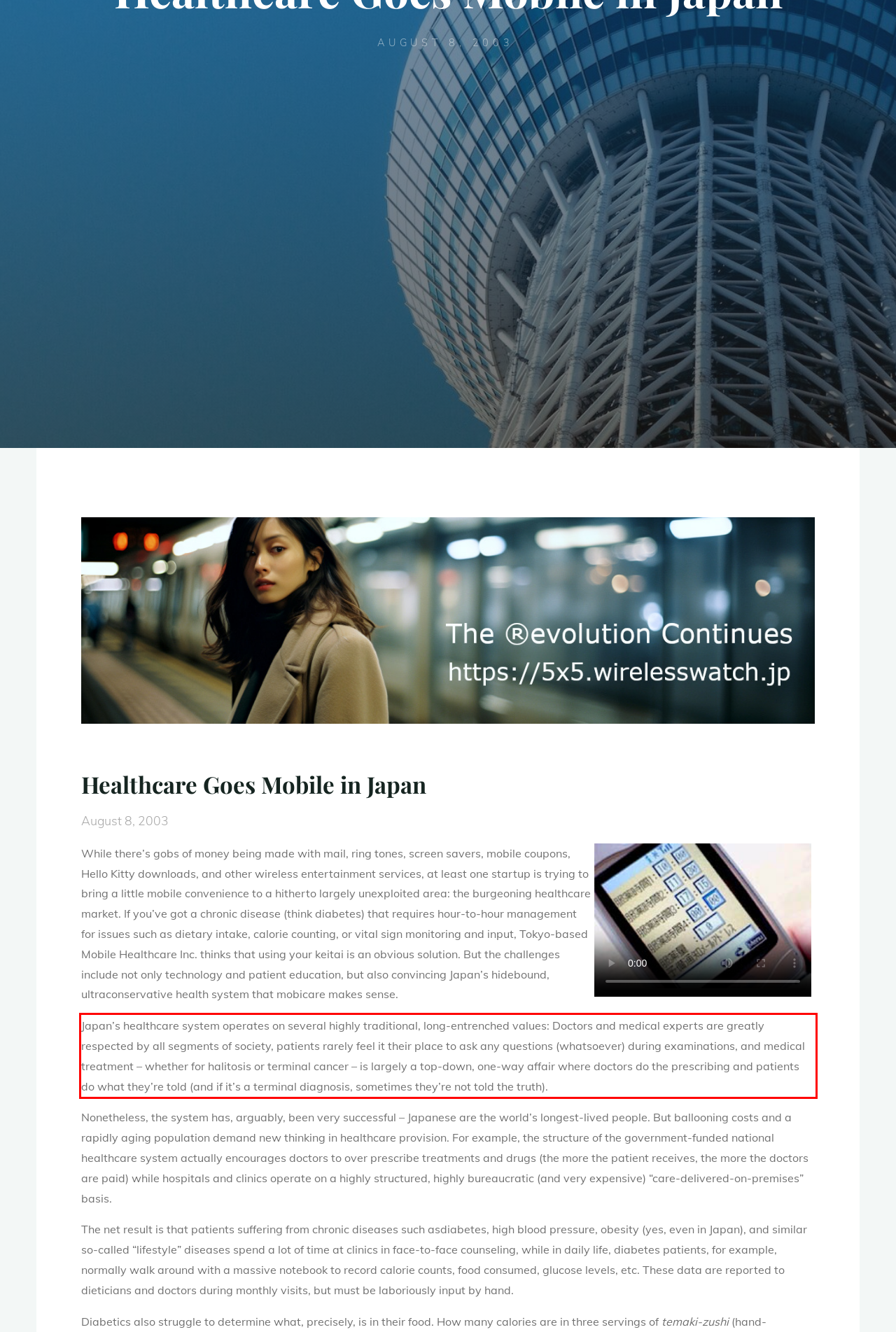Given the screenshot of a webpage, identify the red rectangle bounding box and recognize the text content inside it, generating the extracted text.

Japan’s healthcare system operates on several highly traditional, long-entrenched values: Doctors and medical experts are greatly respected by all segments of society, patients rarely feel it their place to ask any questions (whatsoever) during examinations, and medical treatment – whether for halitosis or terminal cancer – is largely a top-down, one-way affair where doctors do the prescribing and patients do what they’re told (and if it’s a terminal diagnosis, sometimes they’re not told the truth).